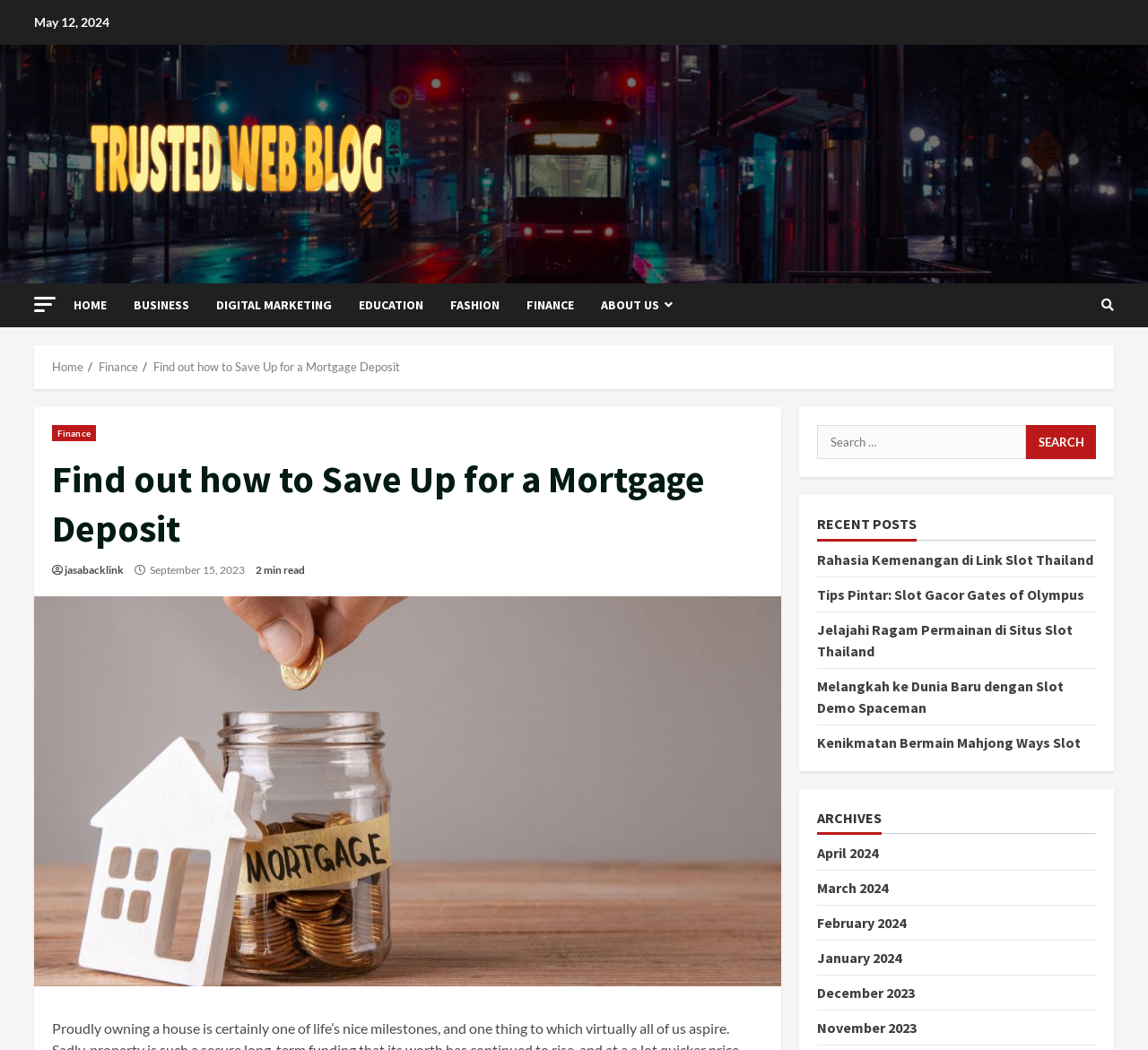Give a concise answer of one word or phrase to the question: 
How many archives are listed?

6